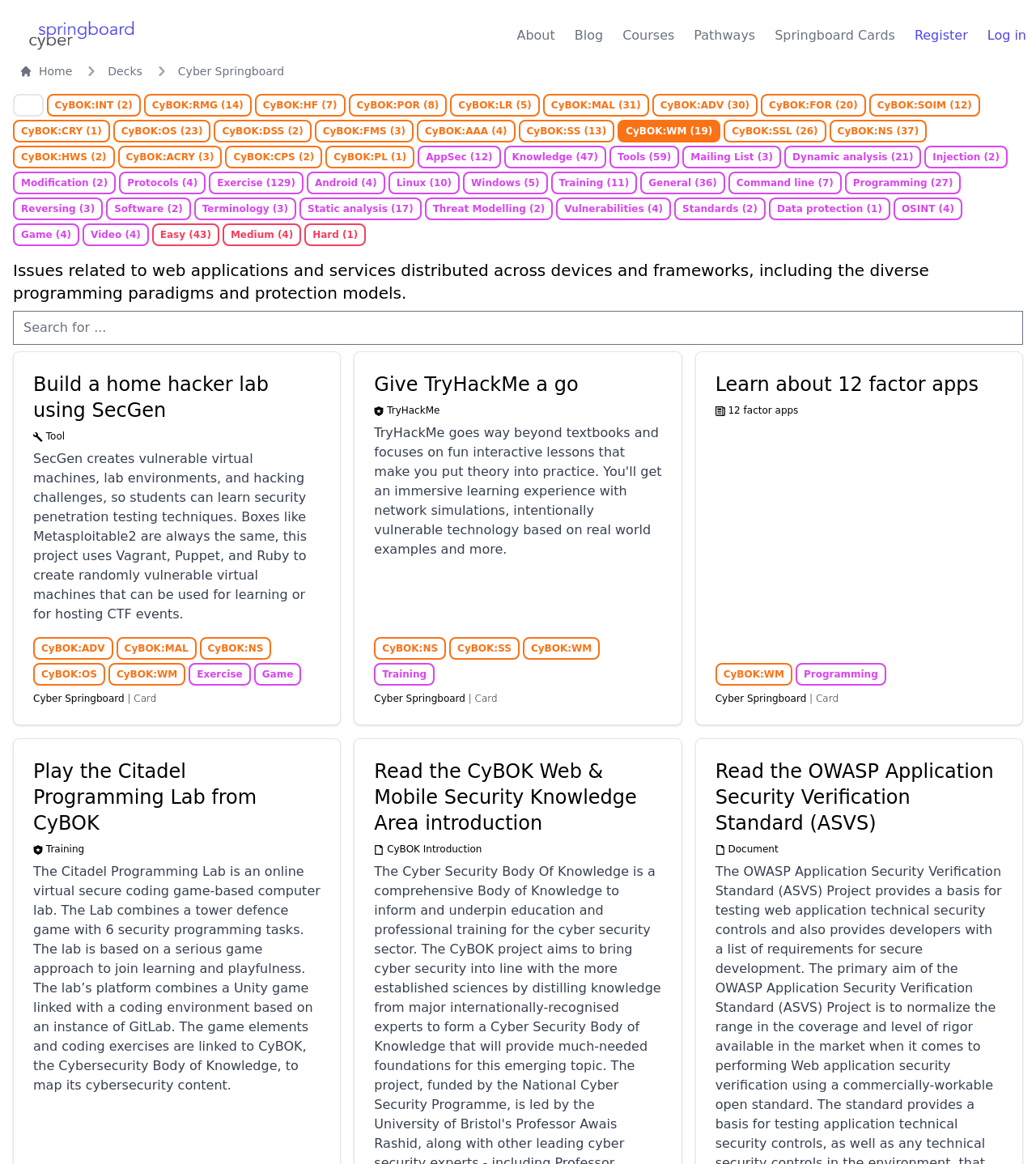Using the description: "CyBOK:WM", identify the bounding box of the corresponding UI element in the screenshot.

[0.505, 0.547, 0.579, 0.567]